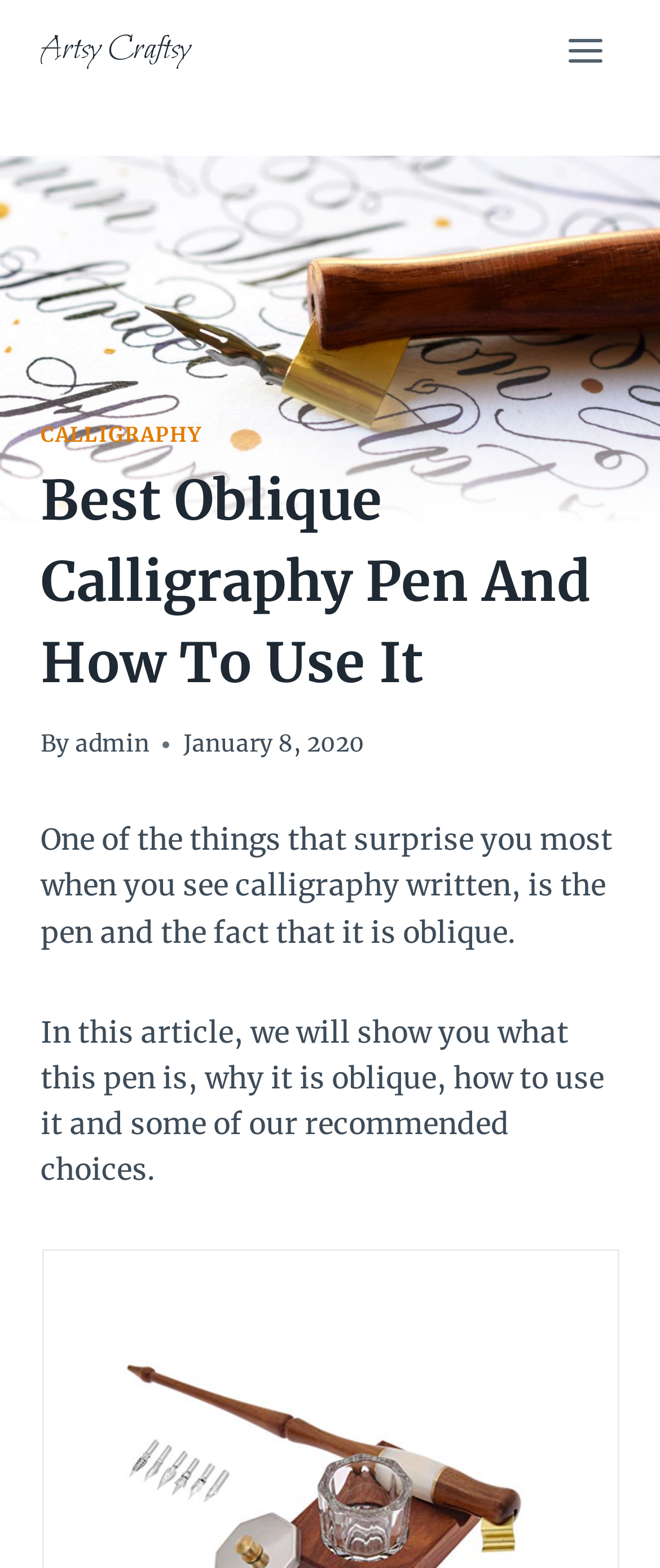Please respond to the question with a concise word or phrase:
What is the date of the article?

January 8, 2020